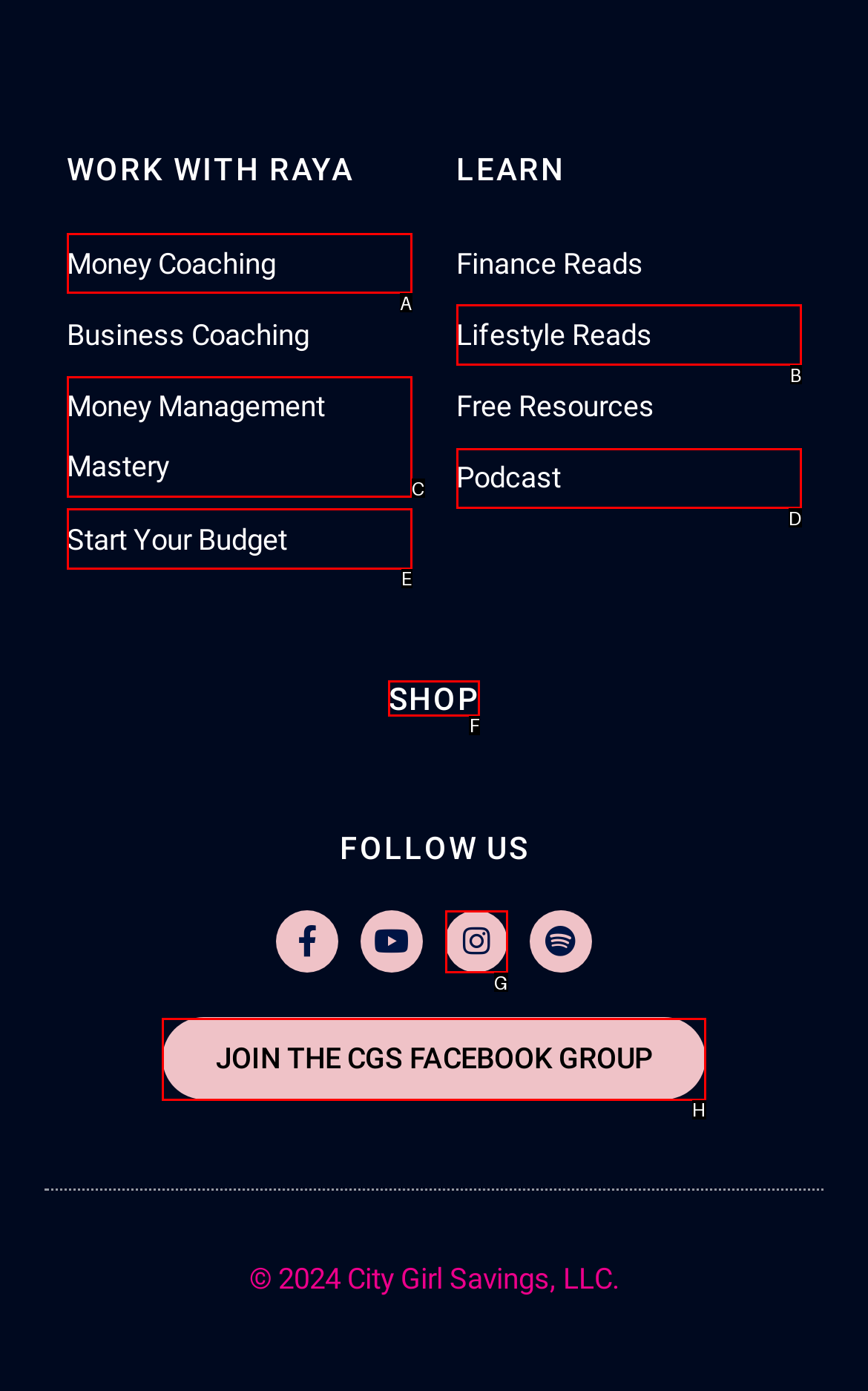Decide which letter you need to select to fulfill the task: Open Facebook
Answer with the letter that matches the correct option directly.

None